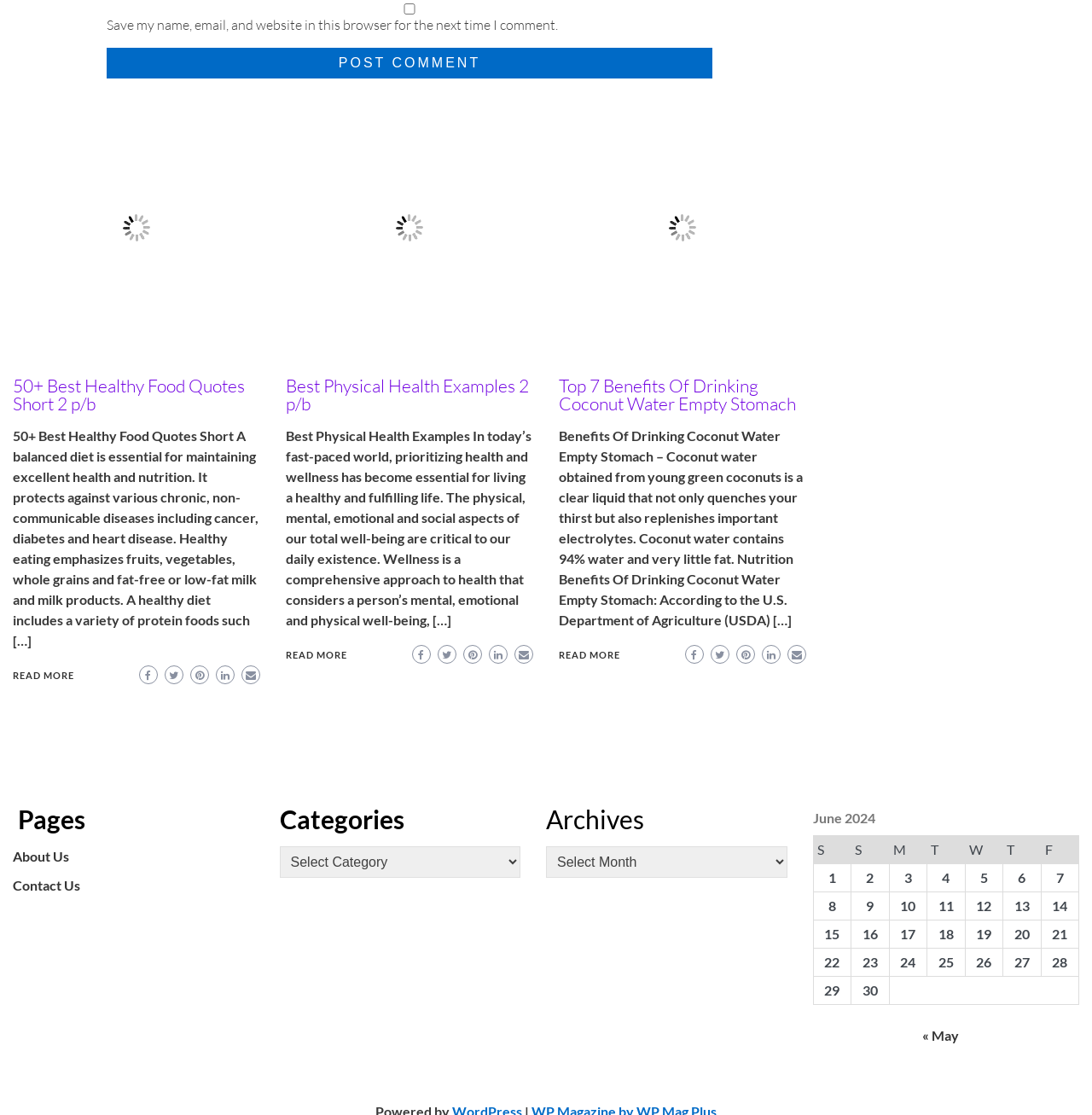Please pinpoint the bounding box coordinates for the region I should click to adhere to this instruction: "Post a comment".

[0.098, 0.042, 0.652, 0.07]